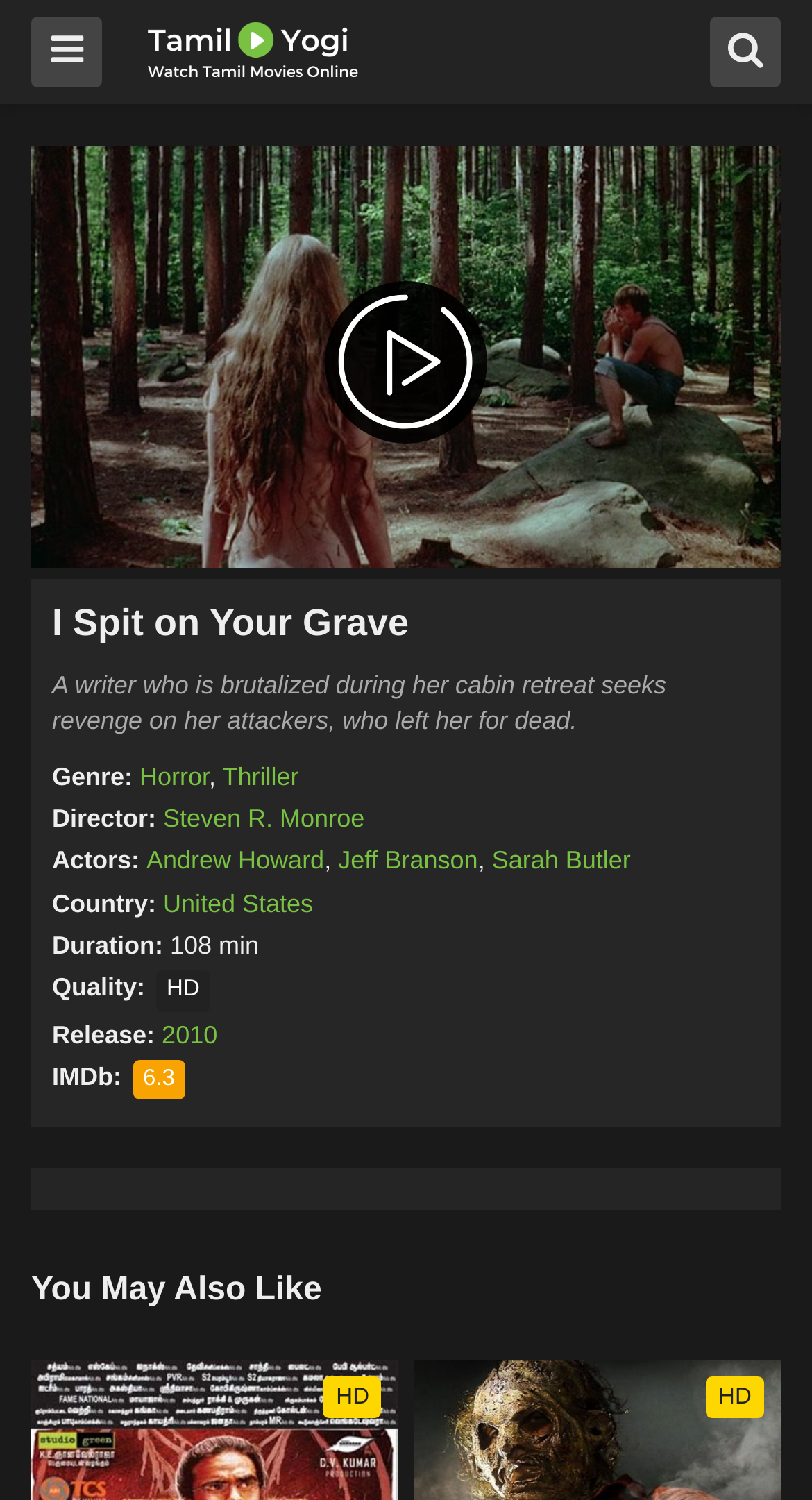What is the duration of the movie?
Provide a detailed answer to the question, using the image to inform your response.

I found the duration of the movie by looking at the 'Duration:' section, which lists '108 min' as the duration.